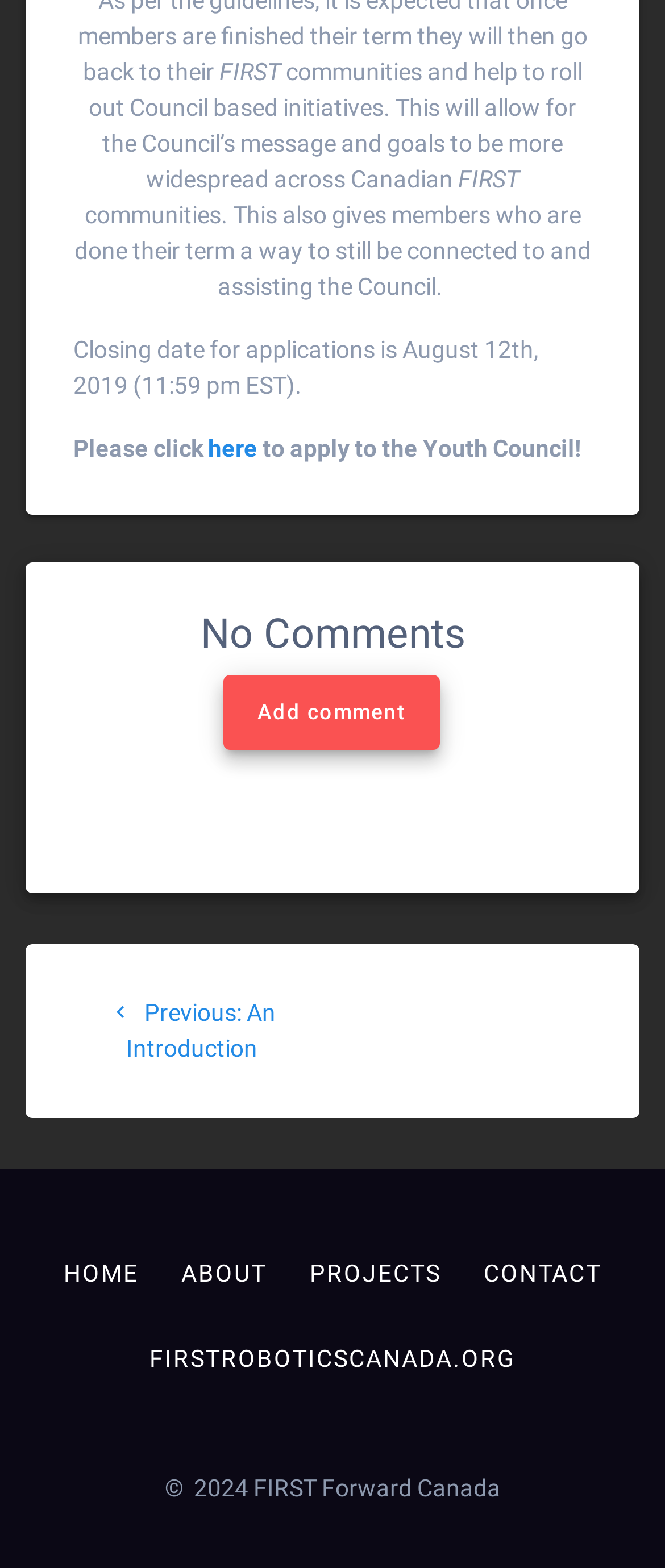Please specify the bounding box coordinates of the clickable region necessary for completing the following instruction: "Click to apply to the Youth Council!". The coordinates must consist of four float numbers between 0 and 1, i.e., [left, top, right, bottom].

[0.313, 0.277, 0.387, 0.294]